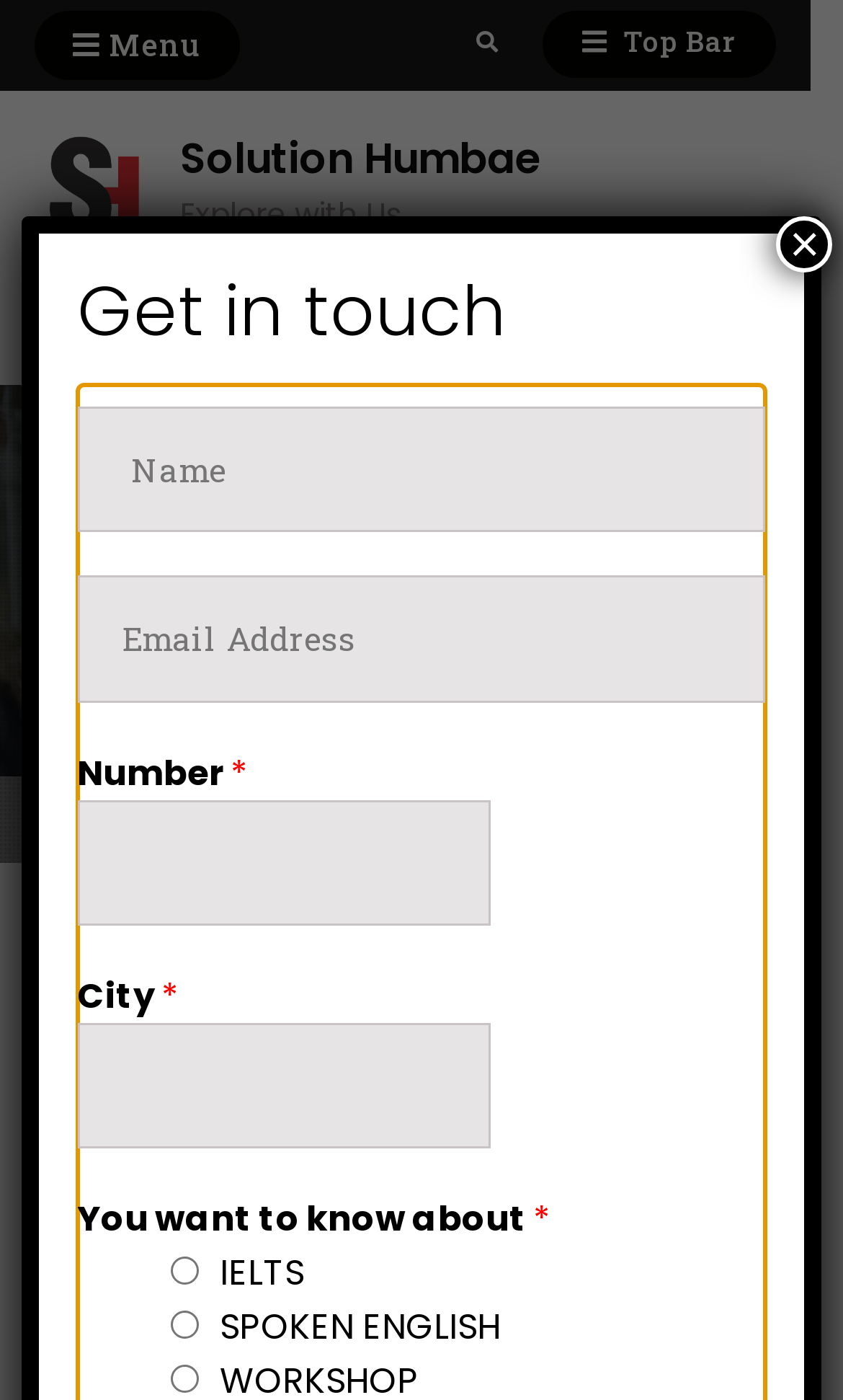Respond with a single word or phrase to the following question:
What is the purpose of the 'Close' button?

To close the form